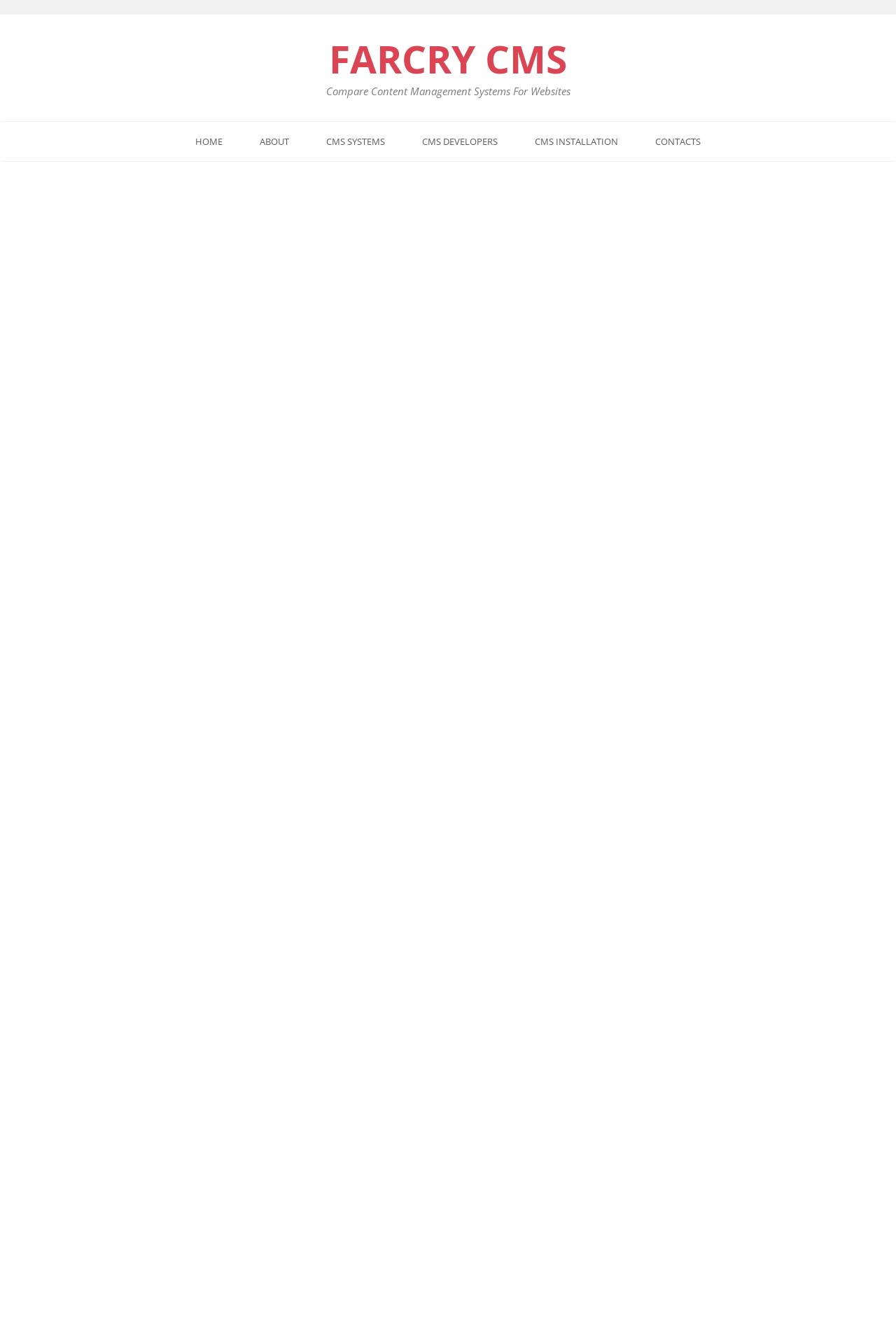Please identify the bounding box coordinates of the area that needs to be clicked to follow this instruction: "View the 'Recent Posts'".

[0.709, 0.15, 0.945, 0.173]